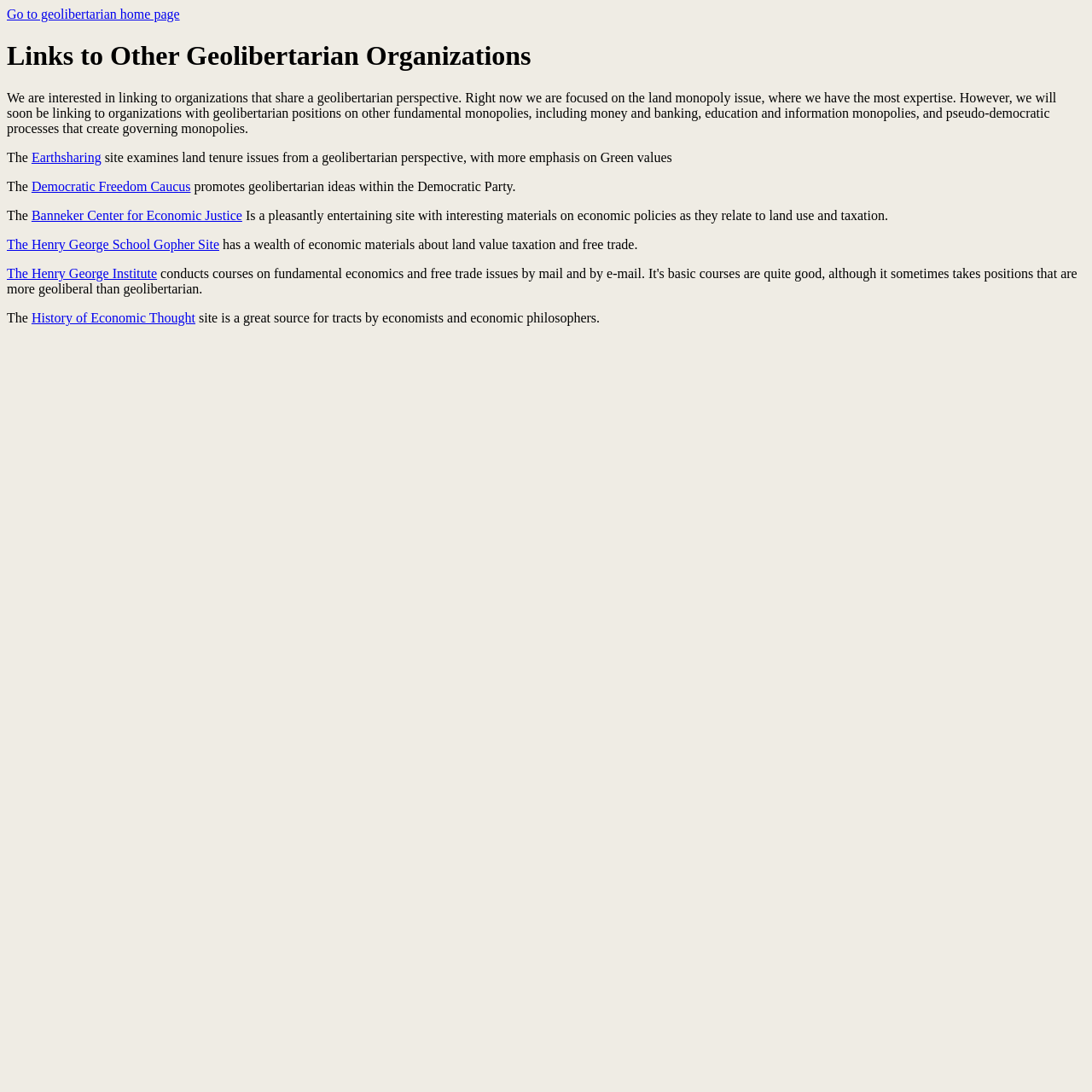Please reply to the following question with a single word or a short phrase:
What is the first link on the webpage?

Go to geolibertarian home page